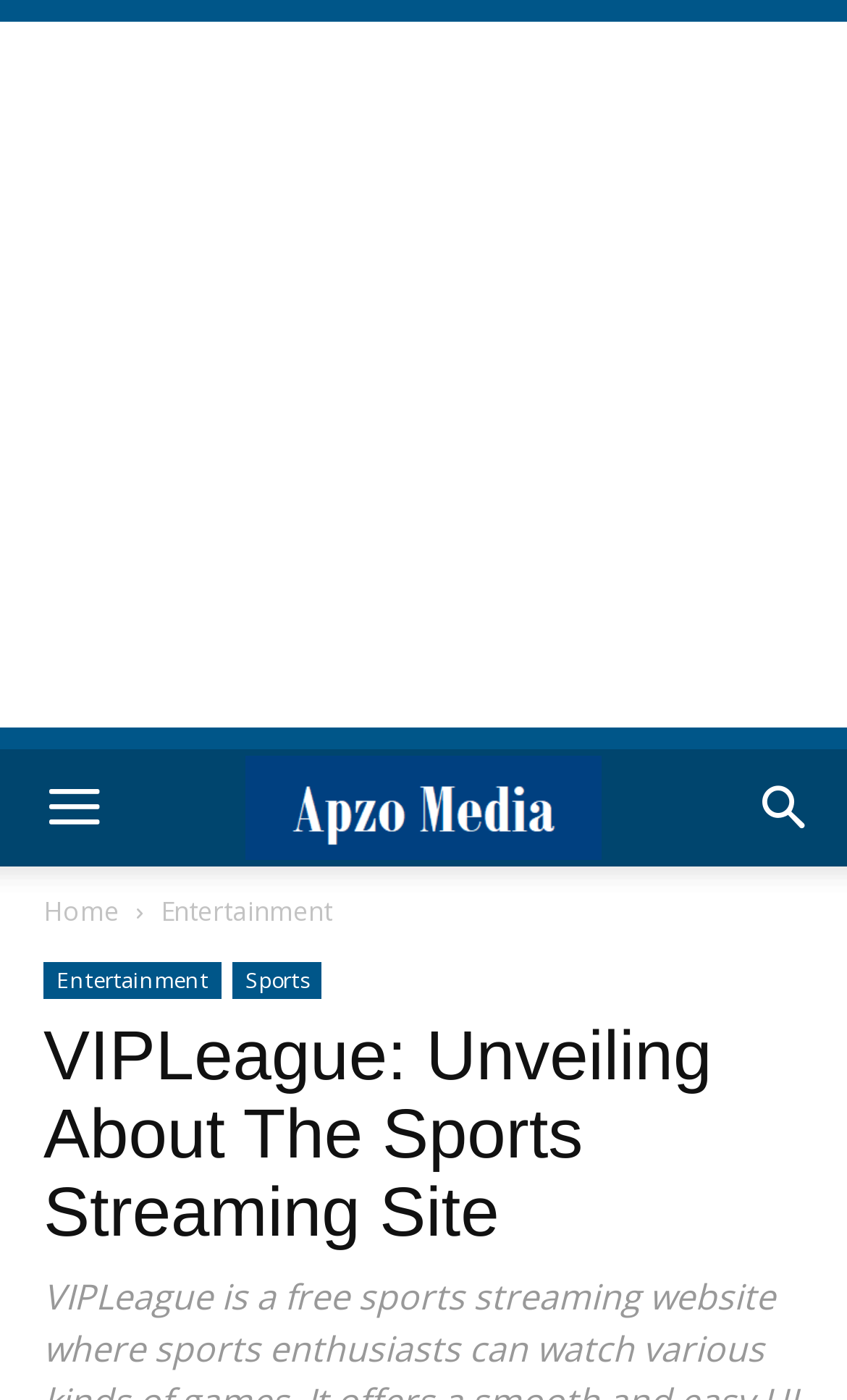Give a concise answer using one word or a phrase to the following question:
What is the purpose of the website?

Sports streaming